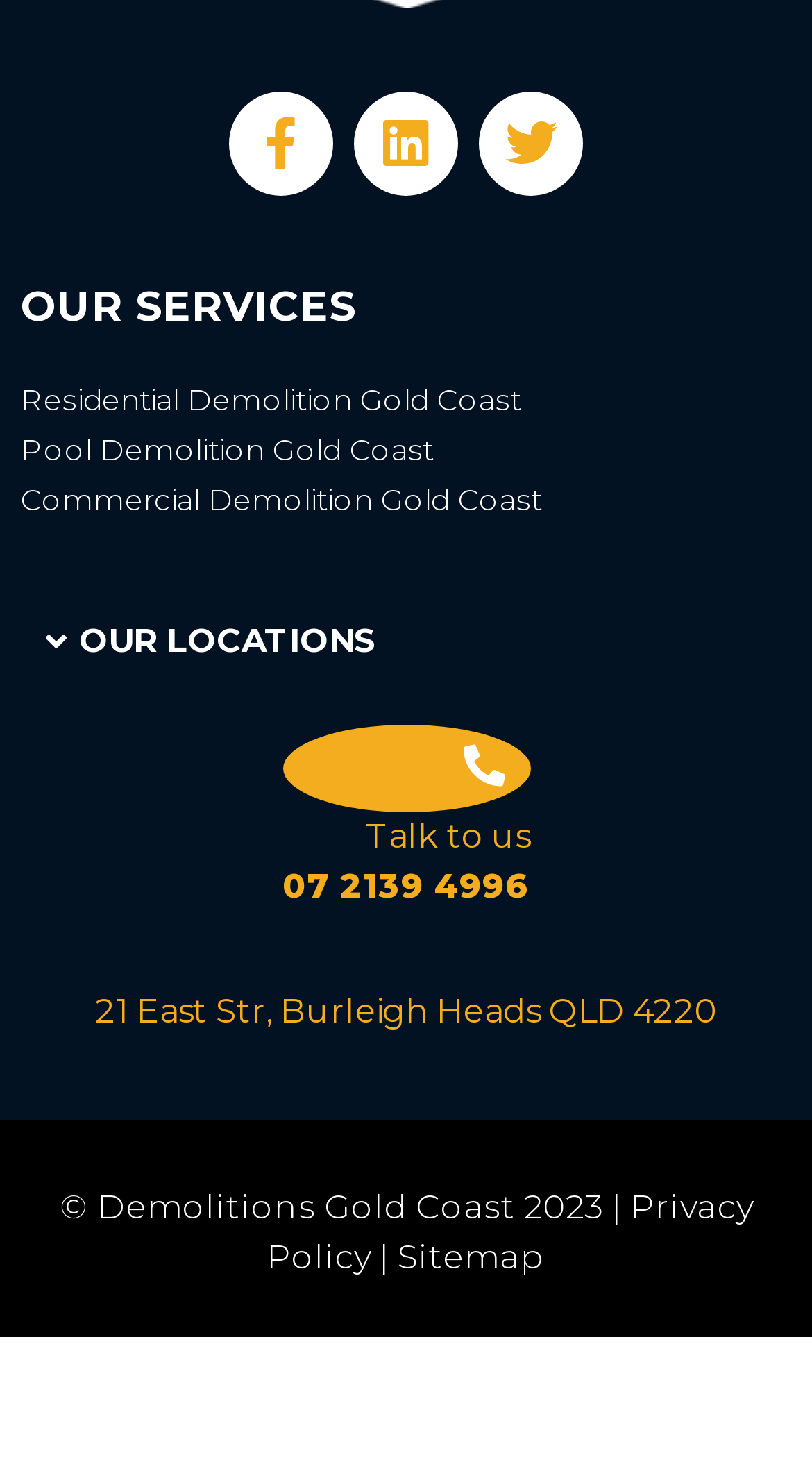What is the address of Demolitions Gold Coast?
Look at the image and respond to the question as thoroughly as possible.

I located the address in the lower middle section of the webpage, inside a table layout, which is '21 East Str, Burleigh Heads QLD 4220'.